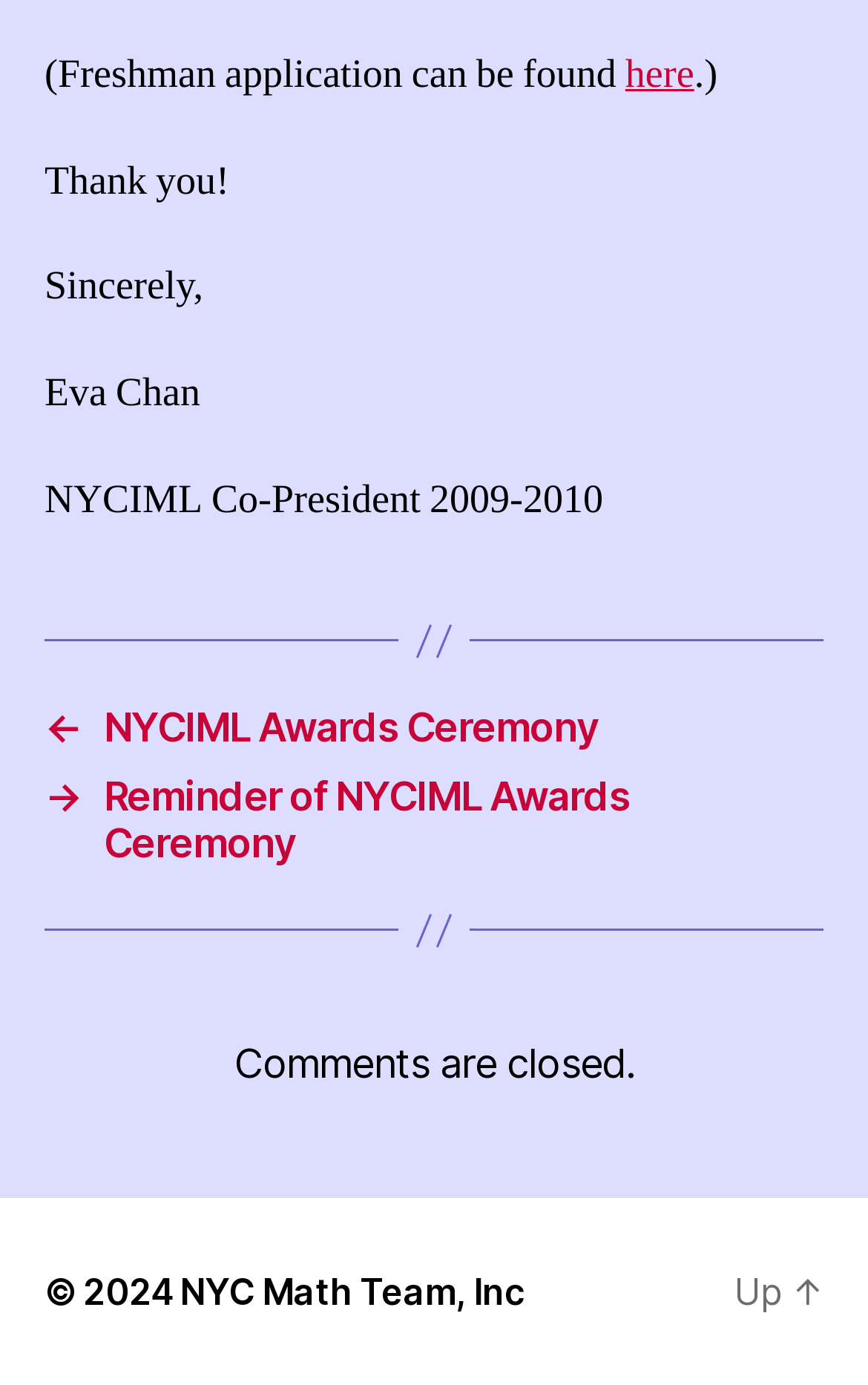Is the comment section open?
Analyze the image and deliver a detailed answer to the question.

I found the answer by looking at the text 'Comments are closed.' which is located at the bottom of the page, indicating that the comment section is not open.